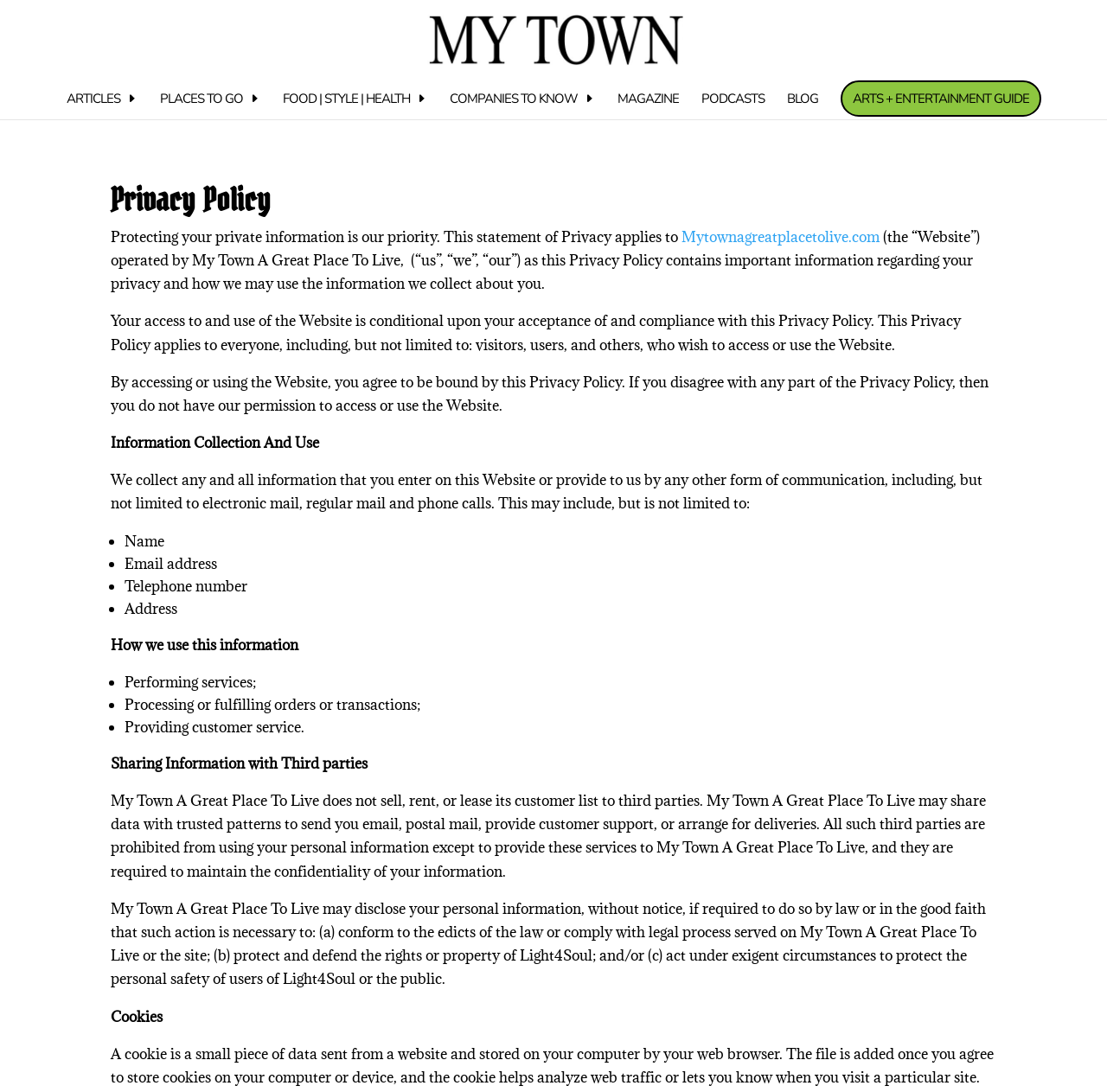What is the purpose of the website?
Refer to the image and offer an in-depth and detailed answer to the question.

The purpose of the website can be inferred from the content of the webpage, which appears to be a privacy policy page. The website seems to be providing information about the privacy policy of My Town, and how it collects and uses user information.